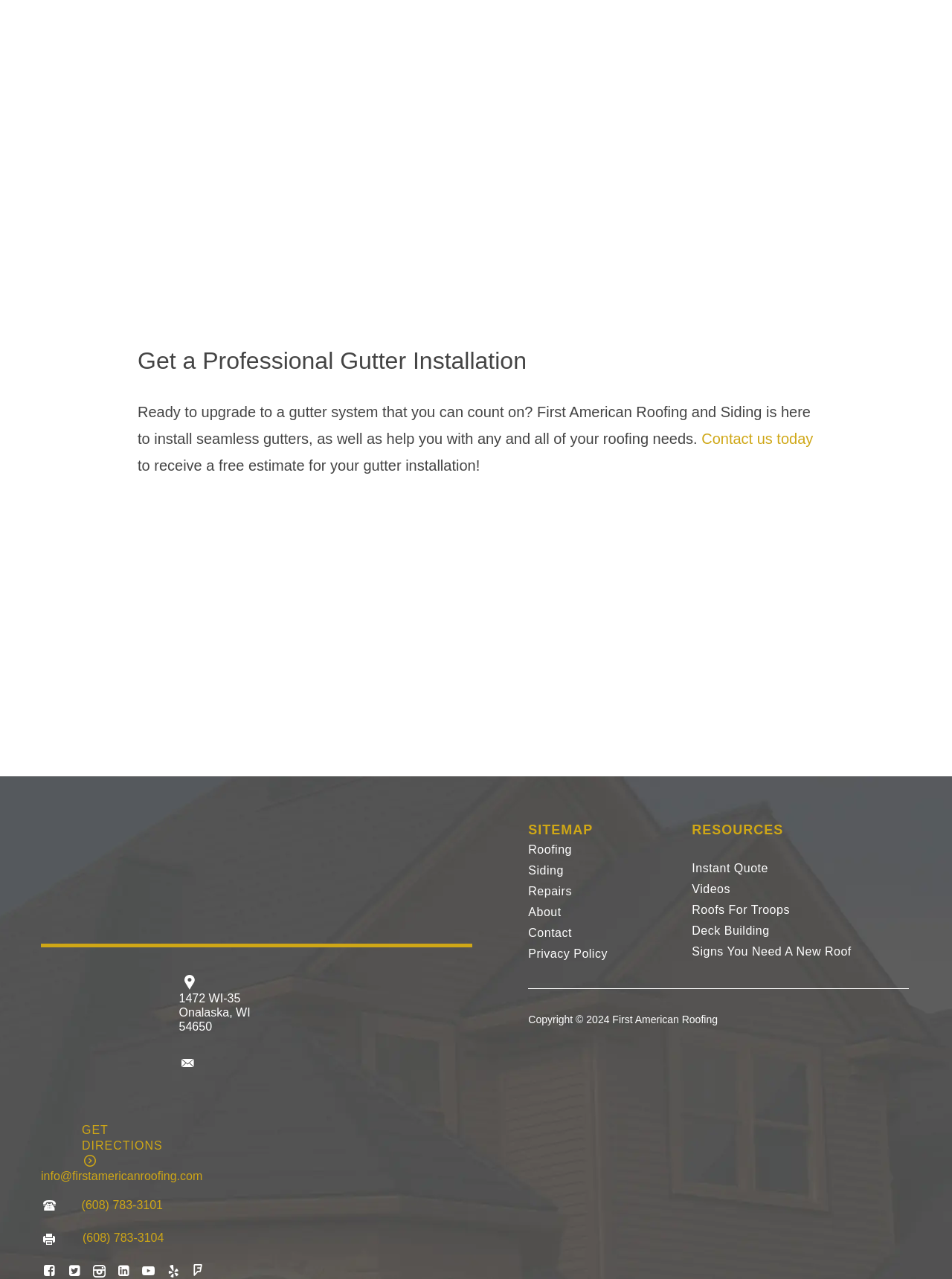Please identify the coordinates of the bounding box that should be clicked to fulfill this instruction: "View the company's location on the map".

[0.043, 0.642, 0.496, 0.738]